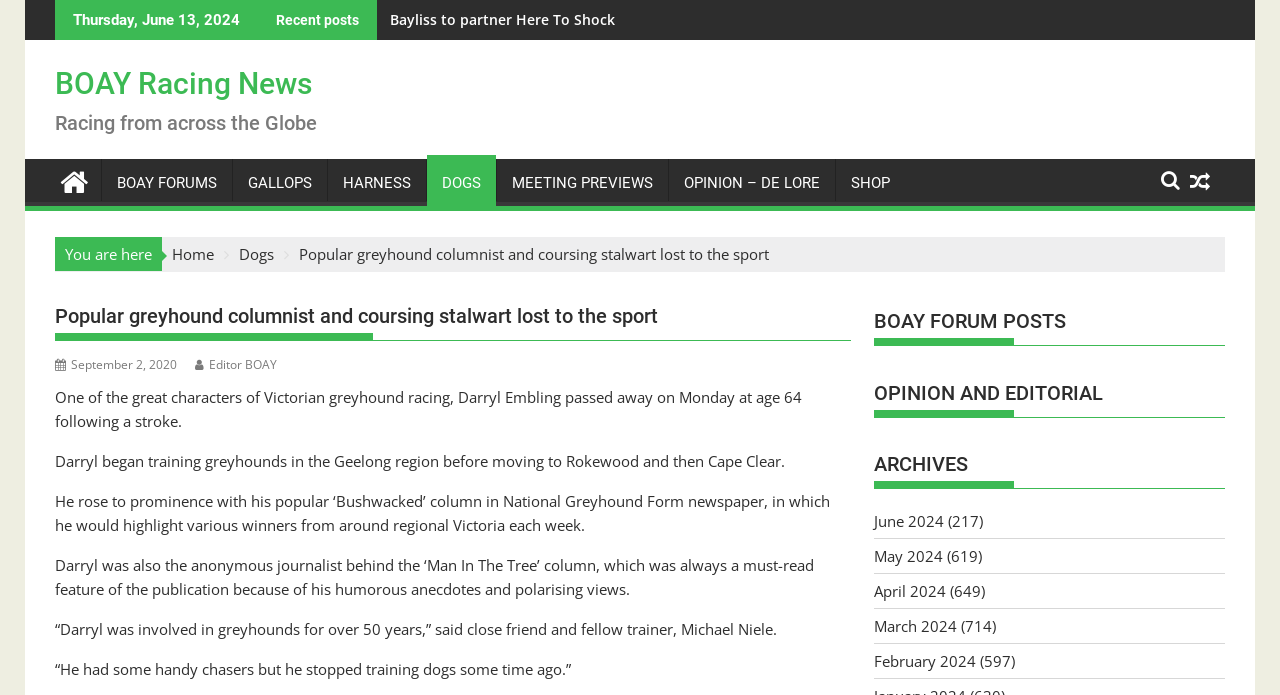What is the category of the link 'MEETING PREVIEWS'?
Please provide a single word or phrase in response based on the screenshot.

Racing